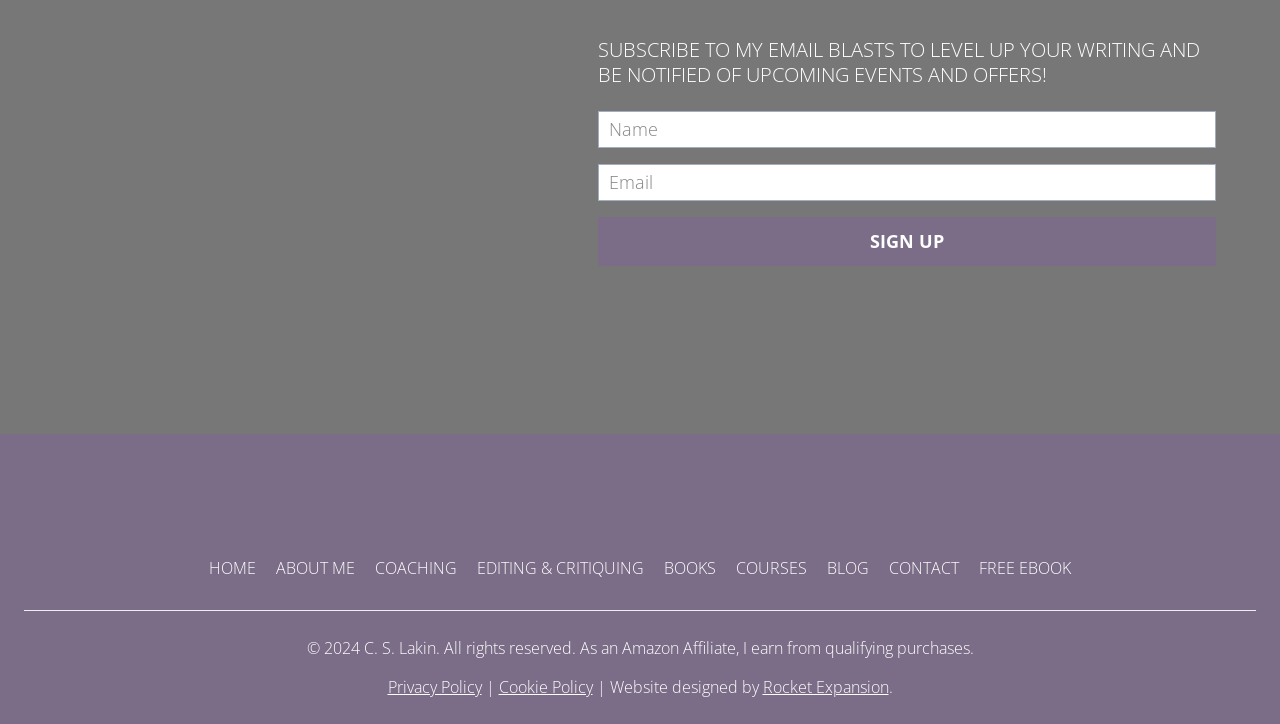What is the purpose of the link 'Privacy Policy'?
Give a thorough and detailed response to the question.

The link 'Privacy Policy' is provided to allow users to view the website's privacy policy, which outlines how the website collects, uses, and protects user data.